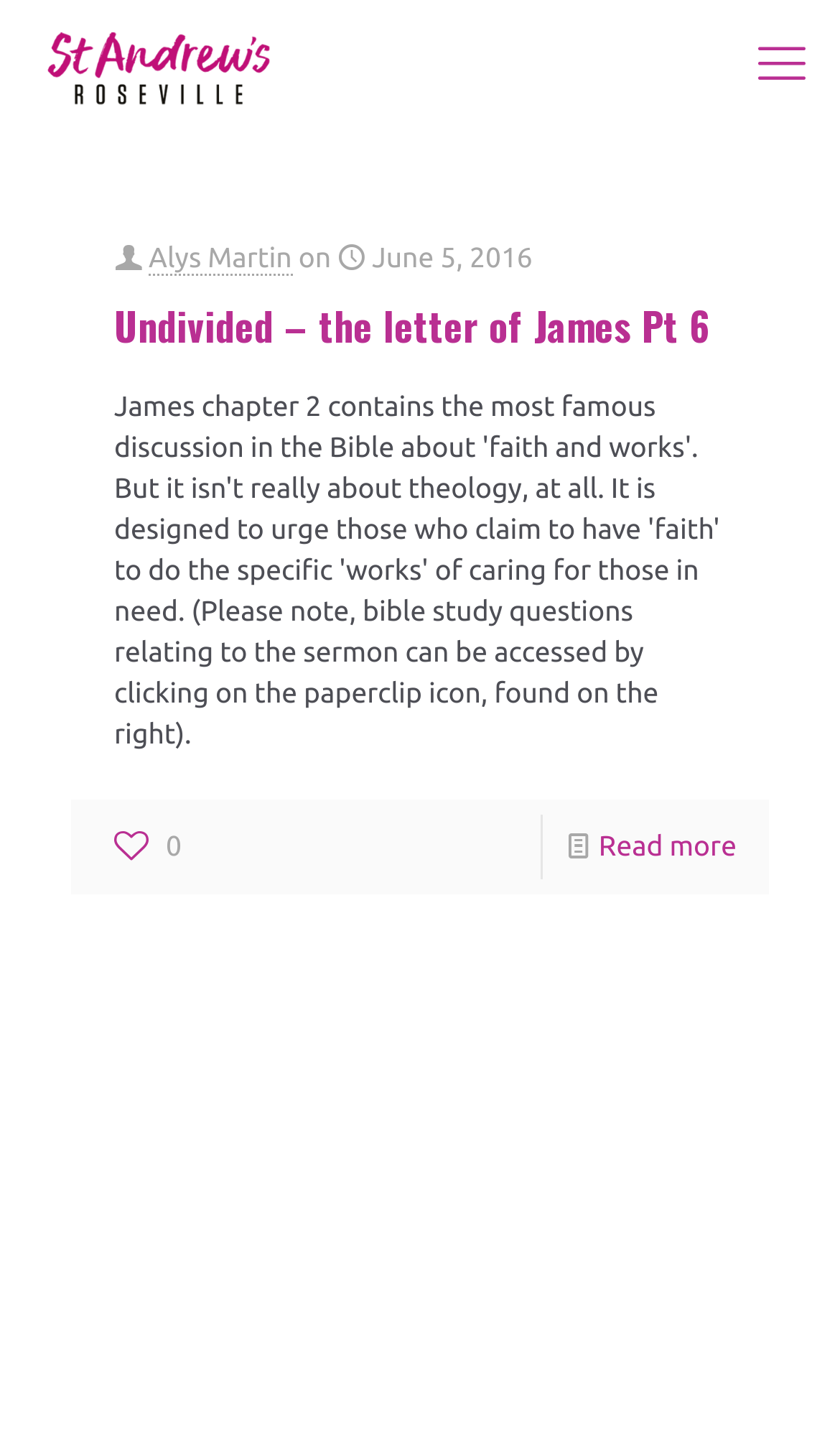Given the webpage screenshot, identify the bounding box of the UI element that matches this description: "title="St Andrews Roseville"".

[0.038, 0.008, 0.338, 0.083]